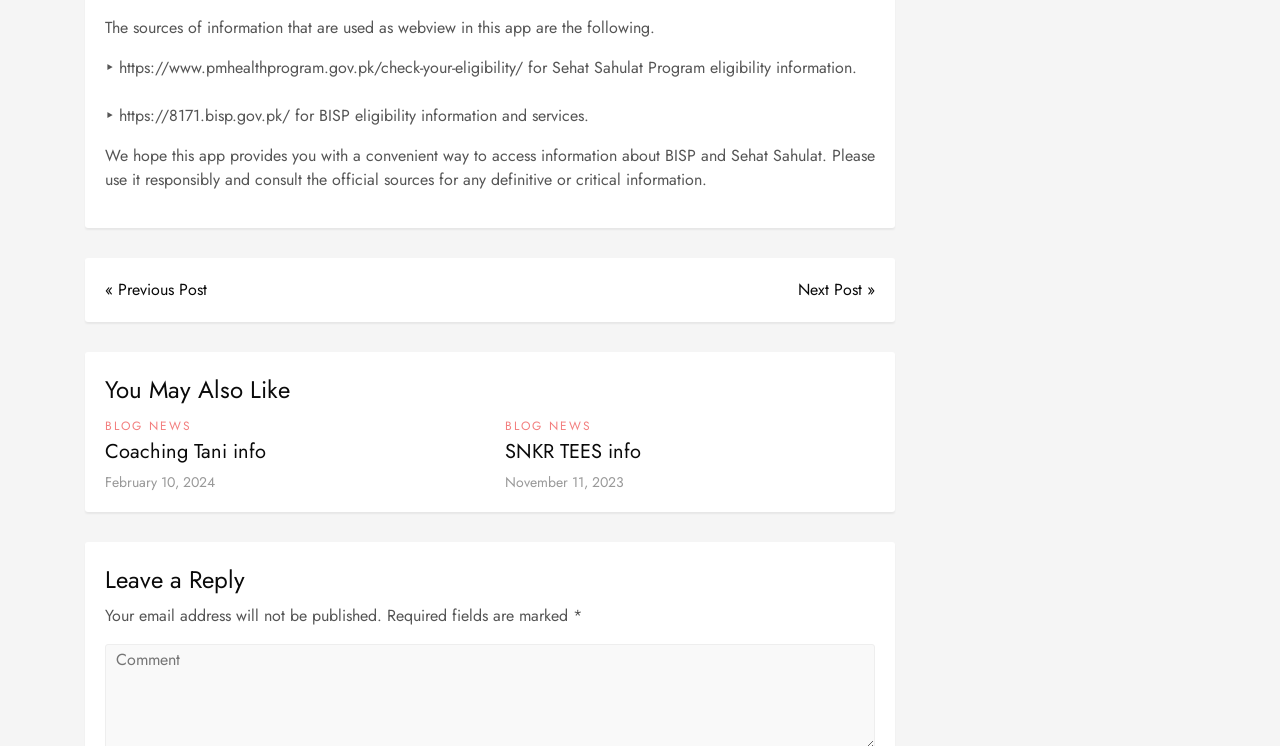Find the bounding box coordinates for the area that must be clicked to perform this action: "leave a reply".

[0.082, 0.753, 0.684, 0.803]